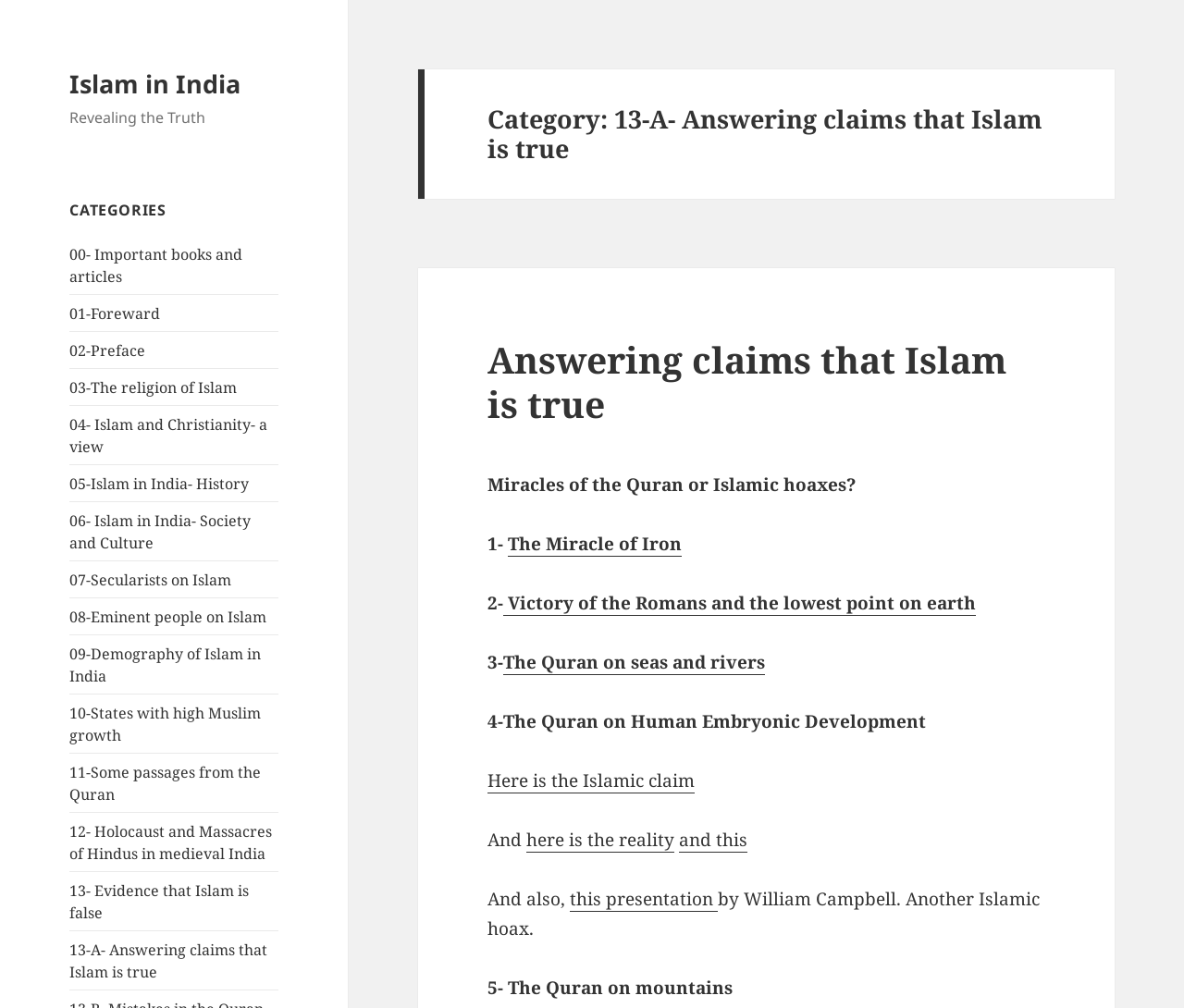What is the category of the current webpage?
Provide a thorough and detailed answer to the question.

The category of the current webpage can be determined by looking at the heading 'CATEGORIES' and the links below it. The current webpage is categorized under '13-A- Answering claims that Islam is true' as indicated by the heading 'Category: 13-A- Answering claims that Islam is true'.